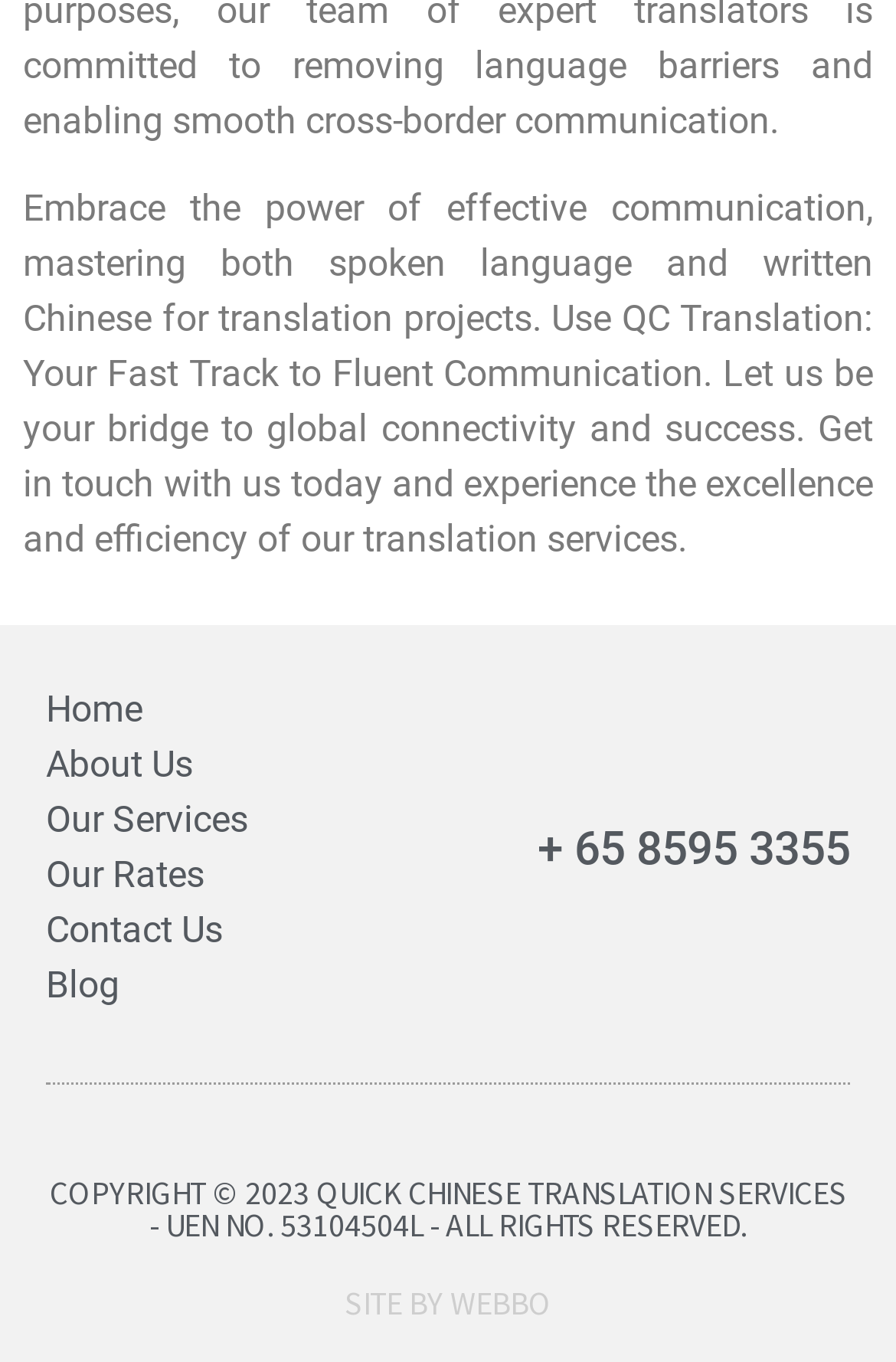Give a one-word or one-phrase response to the question:
How many navigation links are available?

6